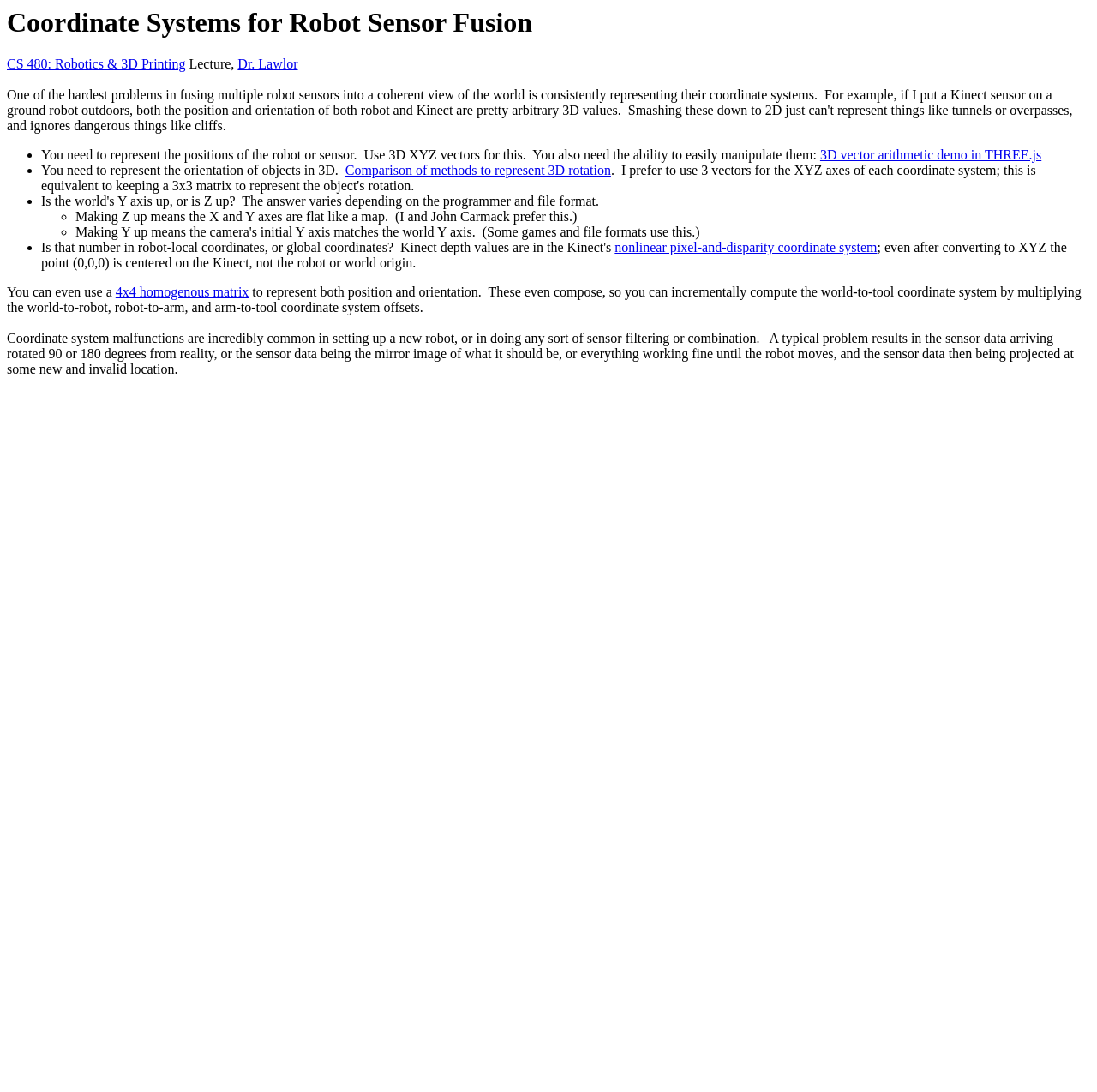Answer succinctly with a single word or phrase:
What is the purpose of 3D XYZ vectors?

To represent positions of robot or sensor